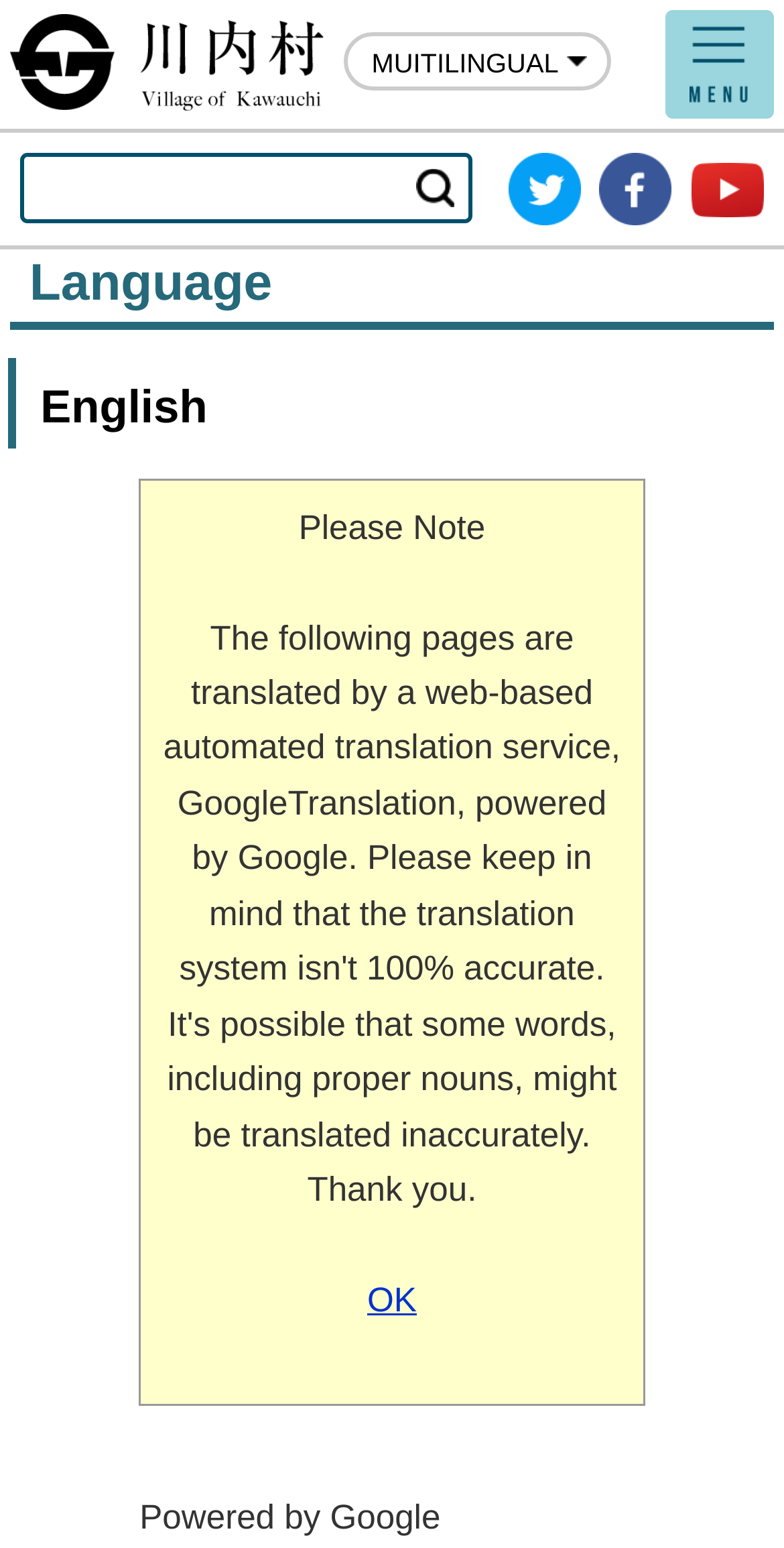Use a single word or phrase to answer the following:
What is the search button for?

To search